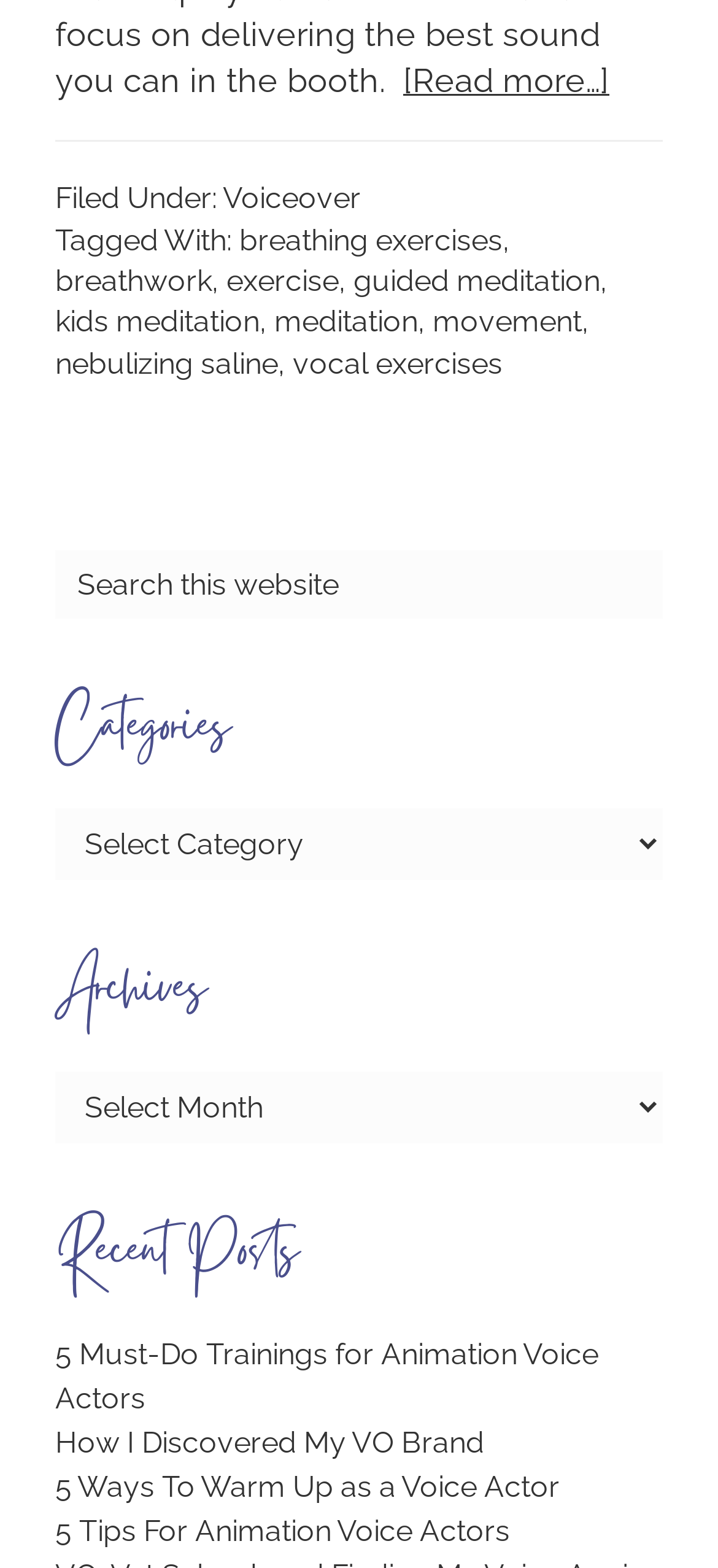Please provide a short answer using a single word or phrase for the question:
What is the purpose of the search box?

Search this website